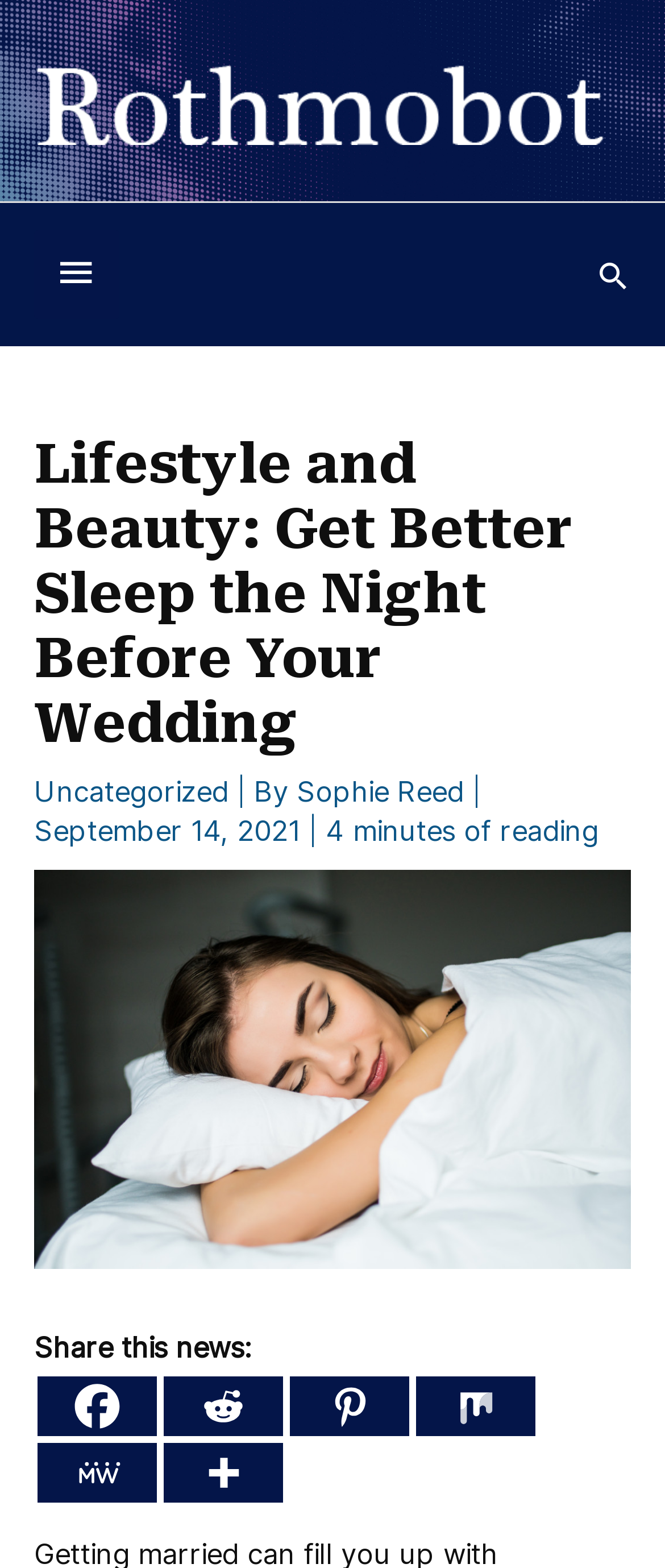Please identify the bounding box coordinates of the area I need to click to accomplish the following instruction: "Click the Rothmobot logo".

[0.051, 0.036, 0.907, 0.093]